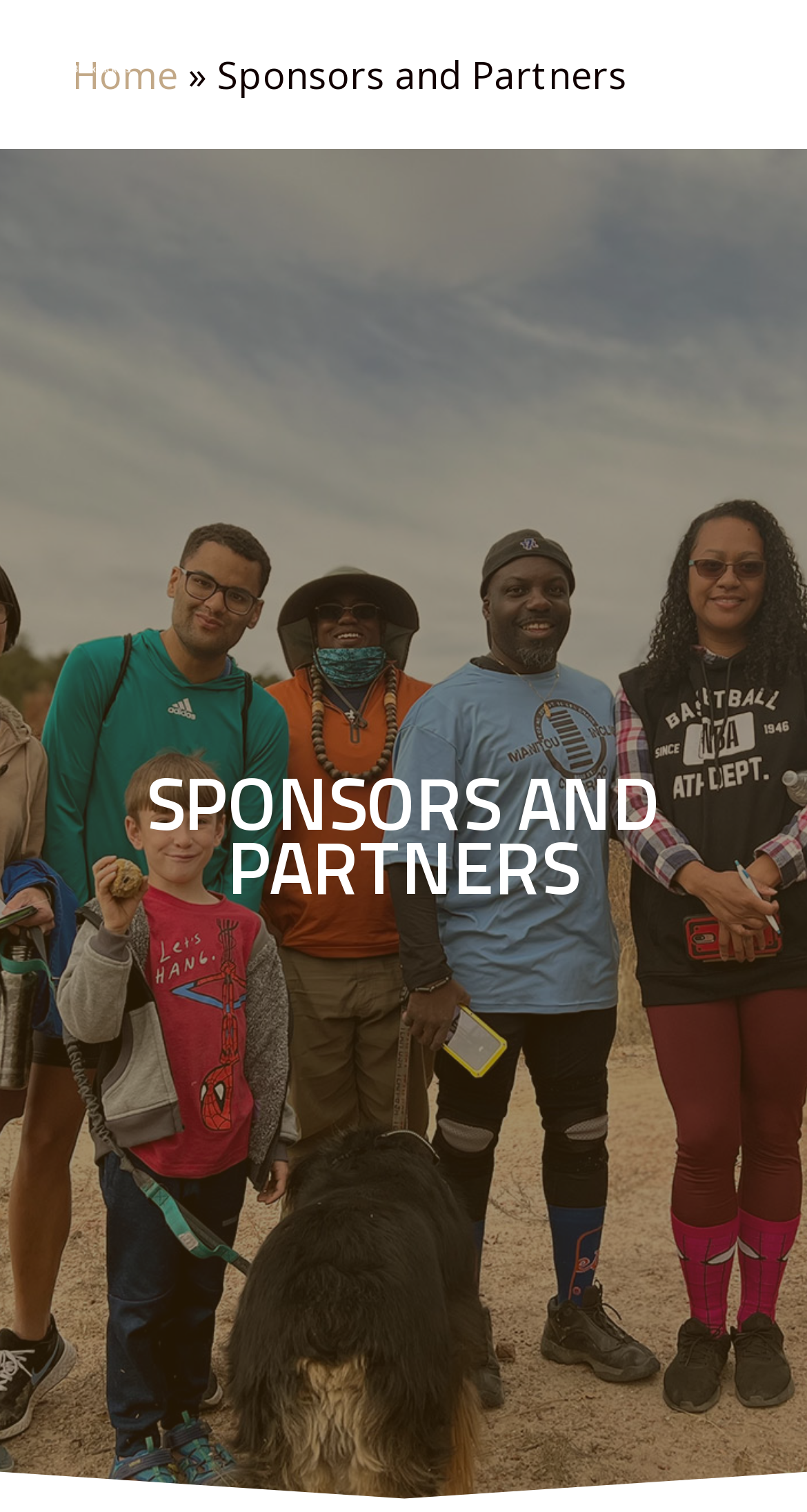What is the current page?
Please provide a comprehensive answer based on the details in the screenshot.

The current page can be determined by looking at the text 'Sponsors and Partners' which is located next to the '»' symbol, indicating that it is the current page.